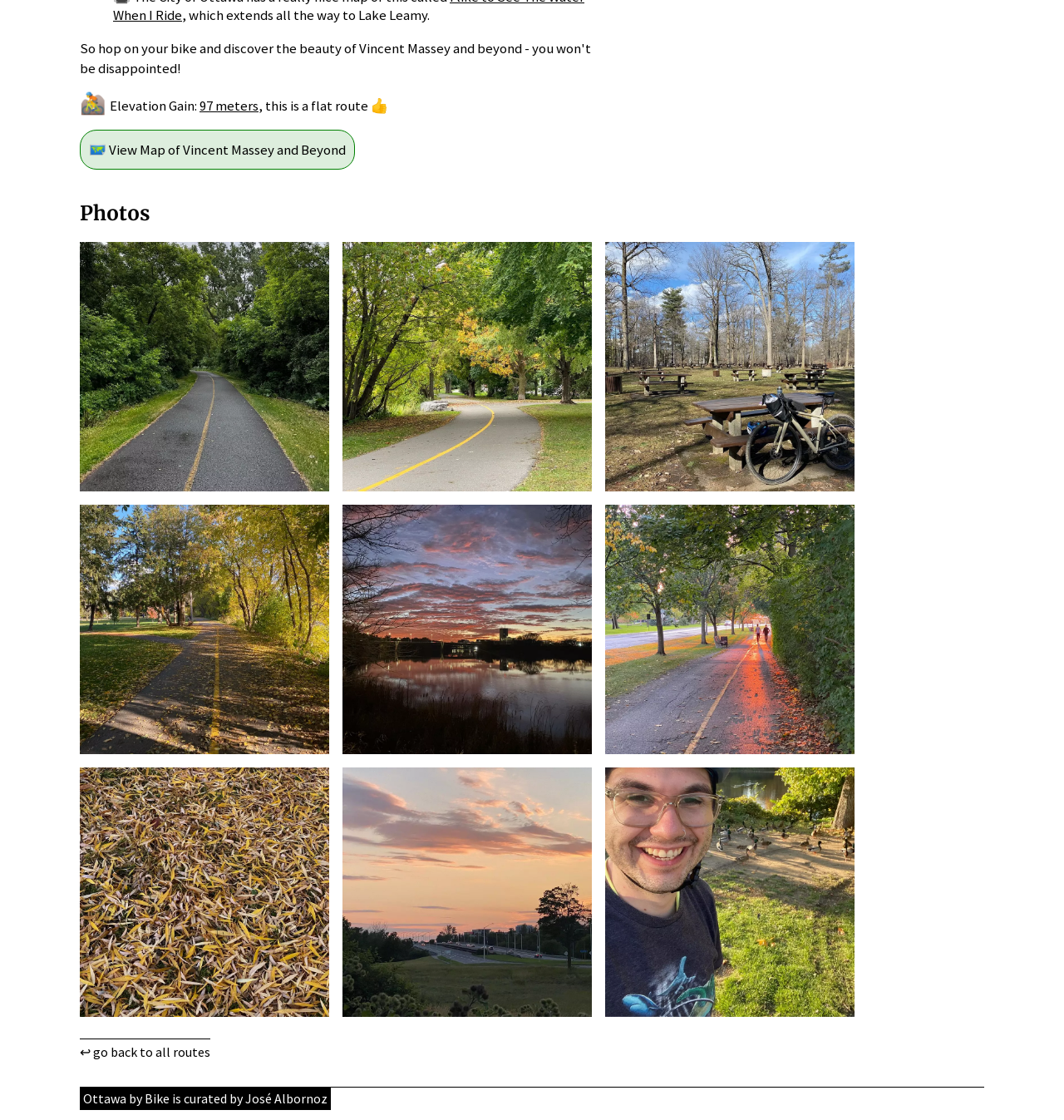Identify the bounding box coordinates for the UI element described as follows: 97 meters. Use the format (top-left x, top-left y, bottom-right x, bottom-right y) and ensure all values are floating point numbers between 0 and 1.

[0.188, 0.086, 0.243, 0.102]